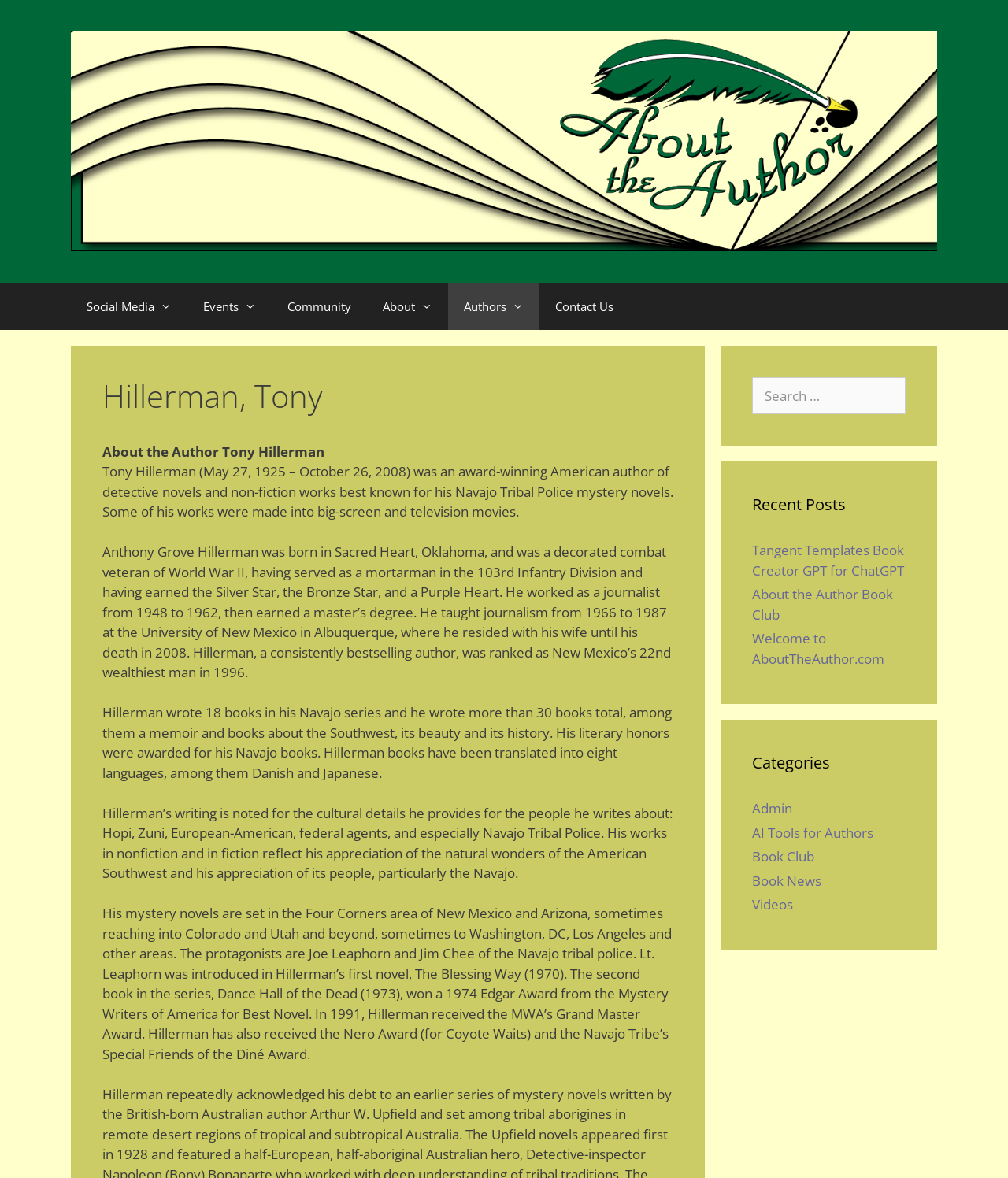Please mark the bounding box coordinates of the area that should be clicked to carry out the instruction: "Explore categories".

[0.746, 0.638, 0.898, 0.658]